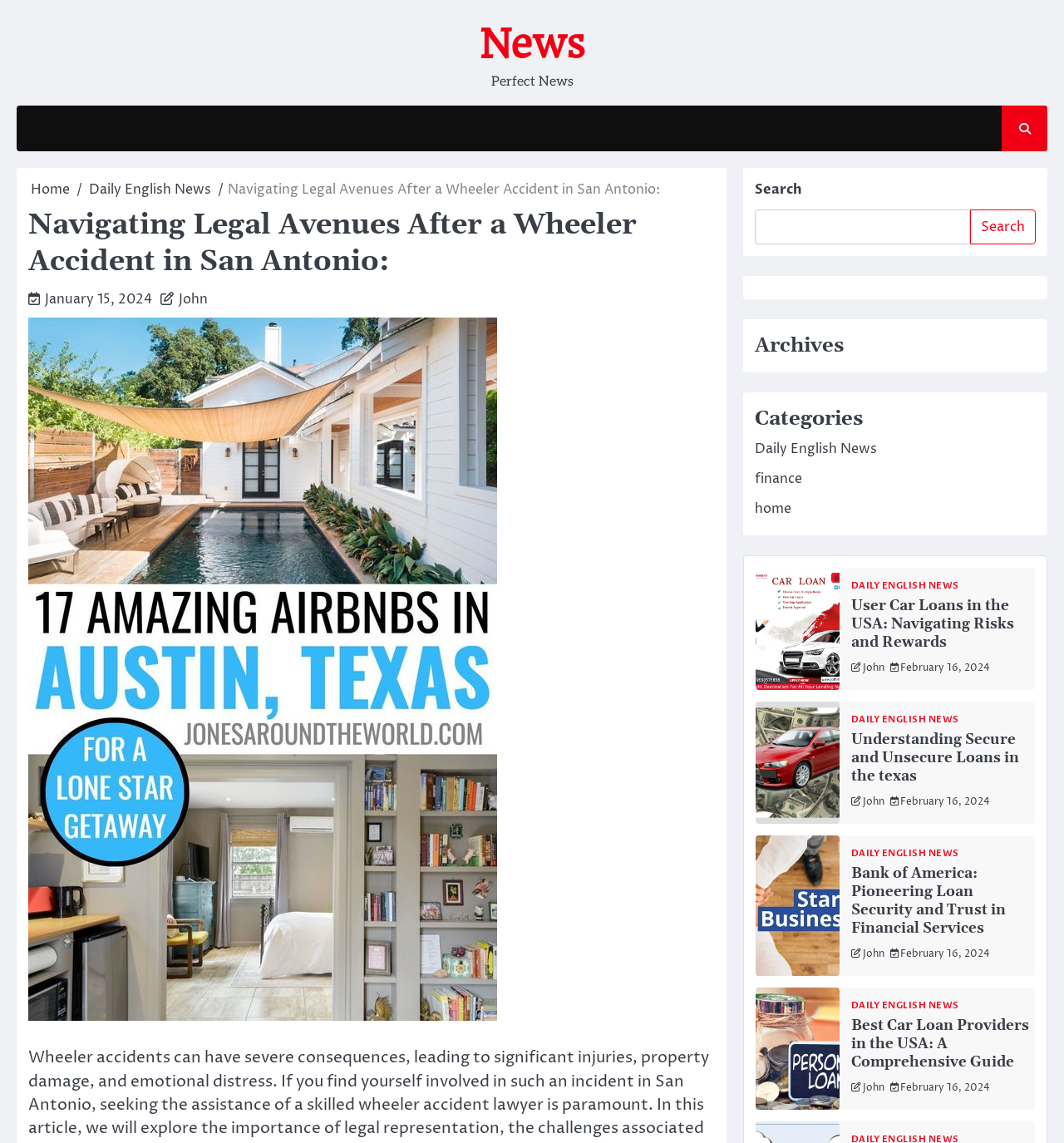Identify the bounding box coordinates of the region that should be clicked to execute the following instruction: "View archives".

[0.709, 0.29, 0.973, 0.316]